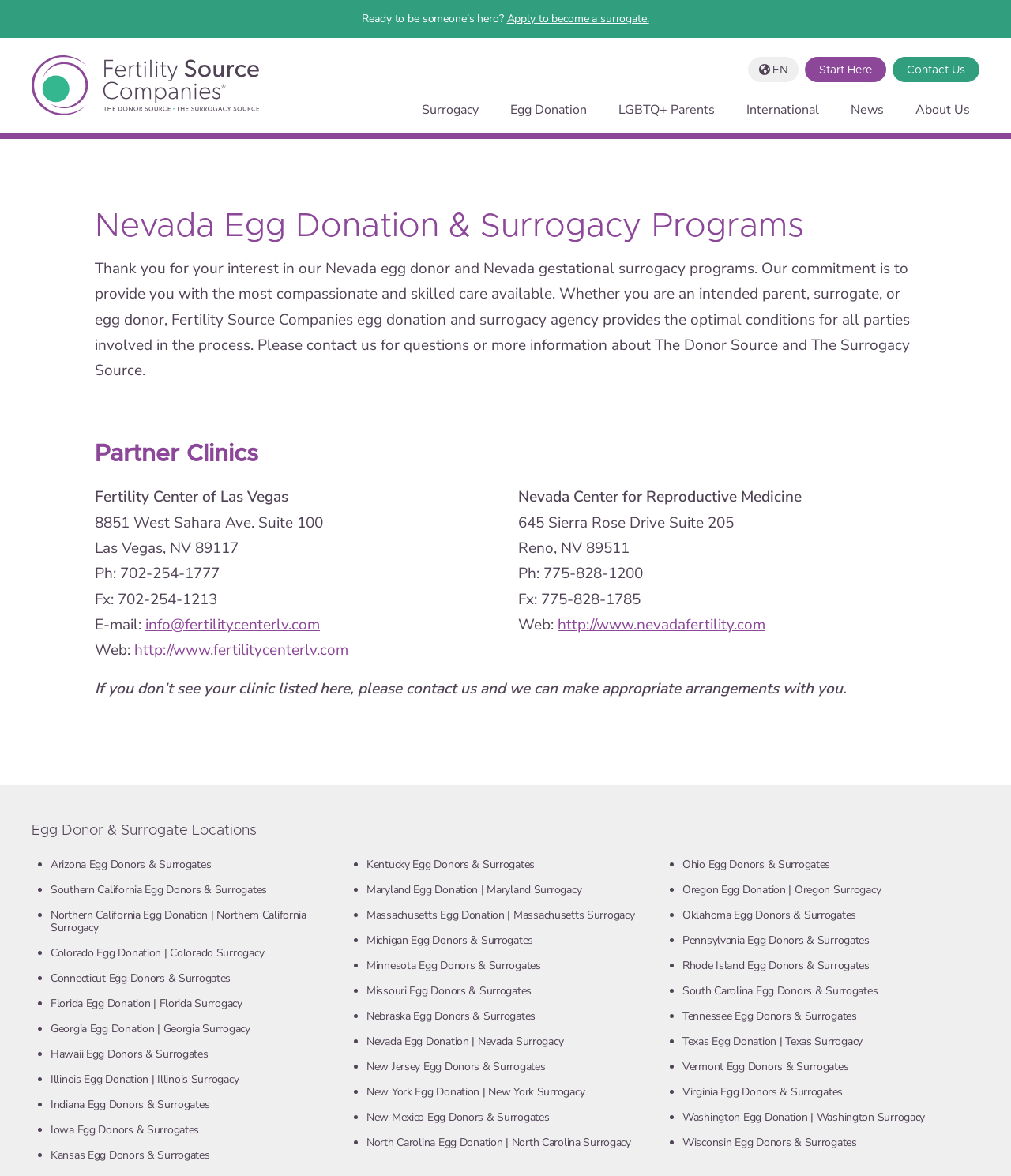Locate the bounding box coordinates of the element that should be clicked to fulfill the instruction: "Translate the page".

[0.74, 0.048, 0.79, 0.07]